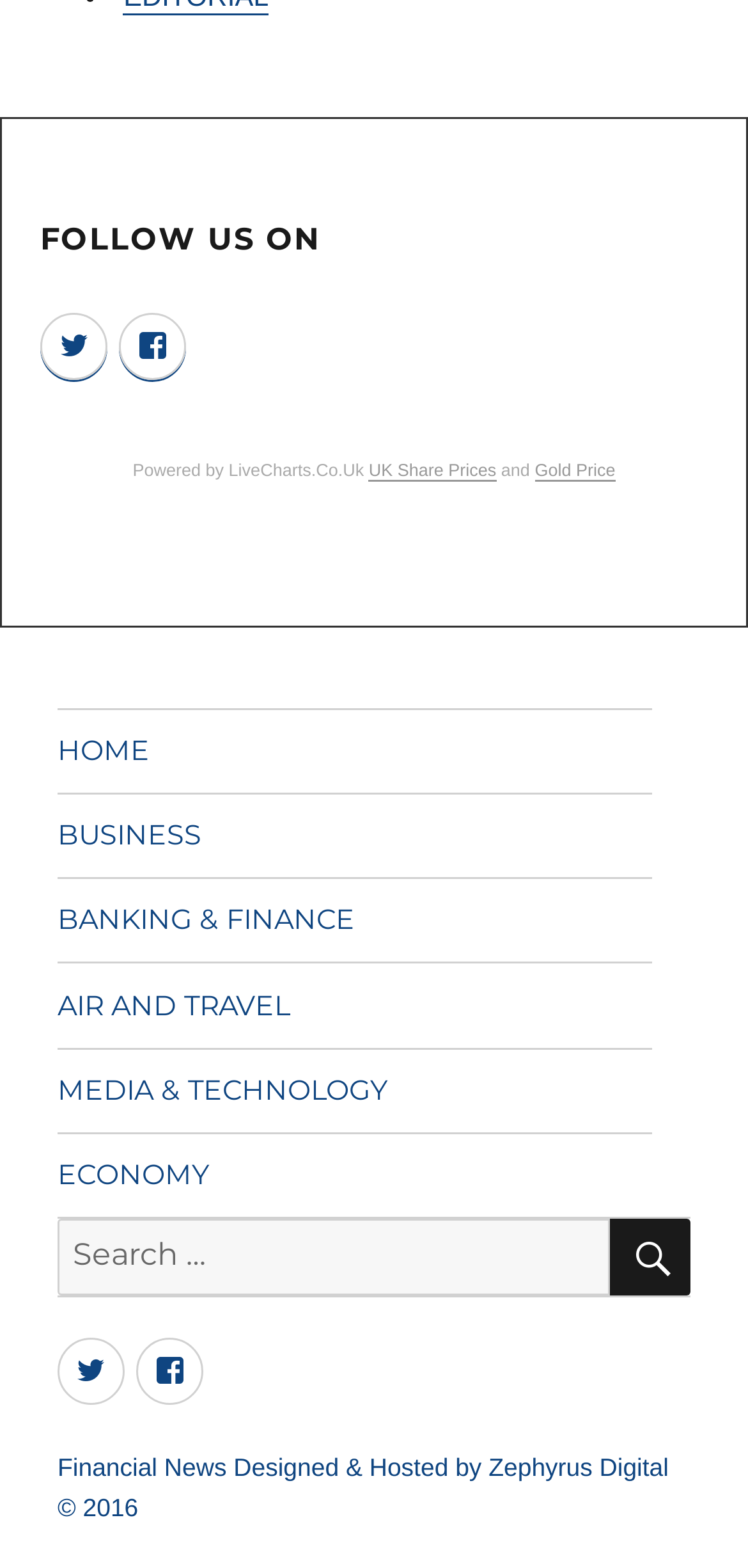Please reply with a single word or brief phrase to the question: 
What is the last menu item in the footer primary menu?

ECONOMY